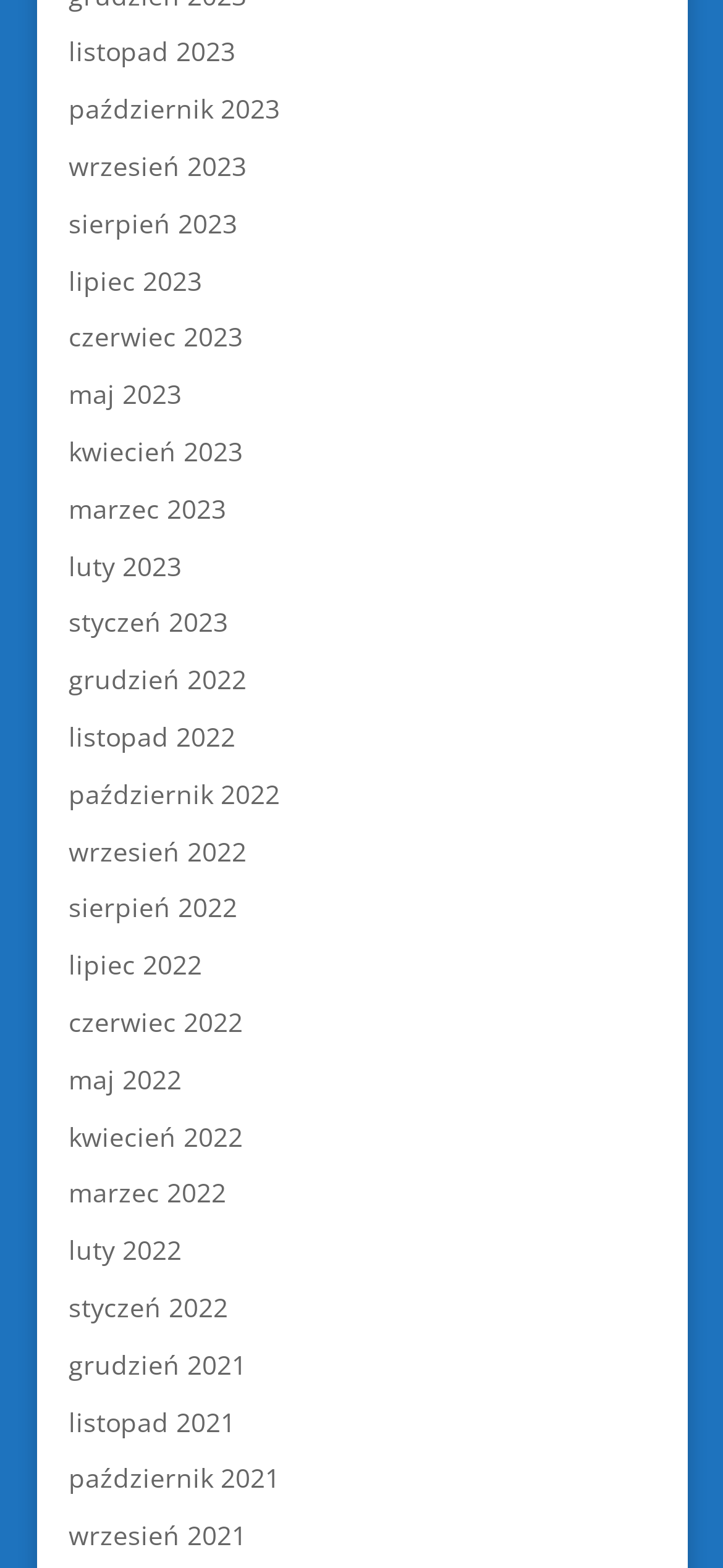What is the earliest month listed on the webpage?
Examine the image and provide an in-depth answer to the question.

The earliest month listed on the webpage is 'wrzesień 2021', which is the last link on the left side of the webpage, indicating that the webpage's archive starts from September 2021.